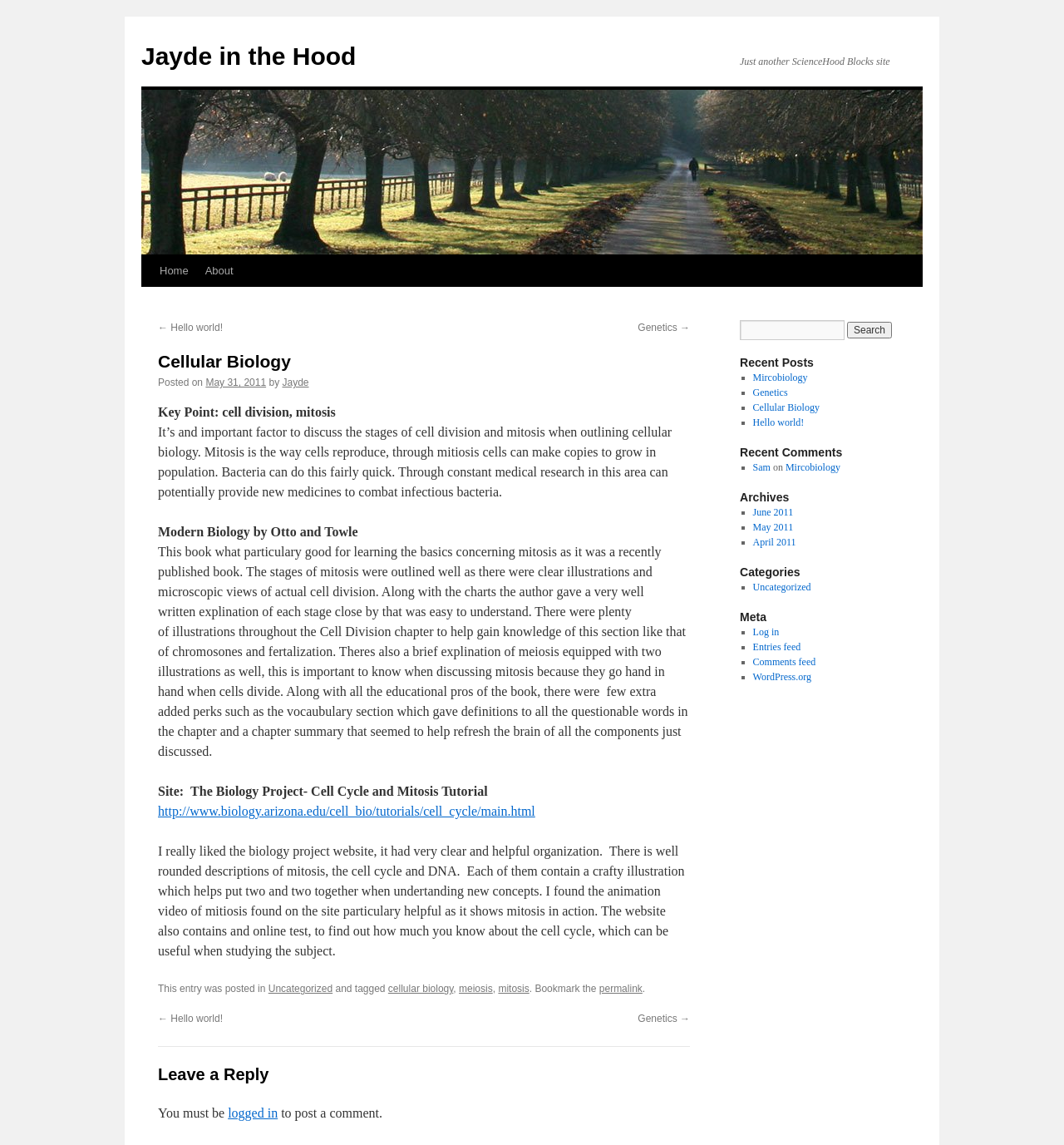Using floating point numbers between 0 and 1, provide the bounding box coordinates in the format (top-left x, top-left y, bottom-right x, bottom-right y). Locate the UI element described here: Digital print

None